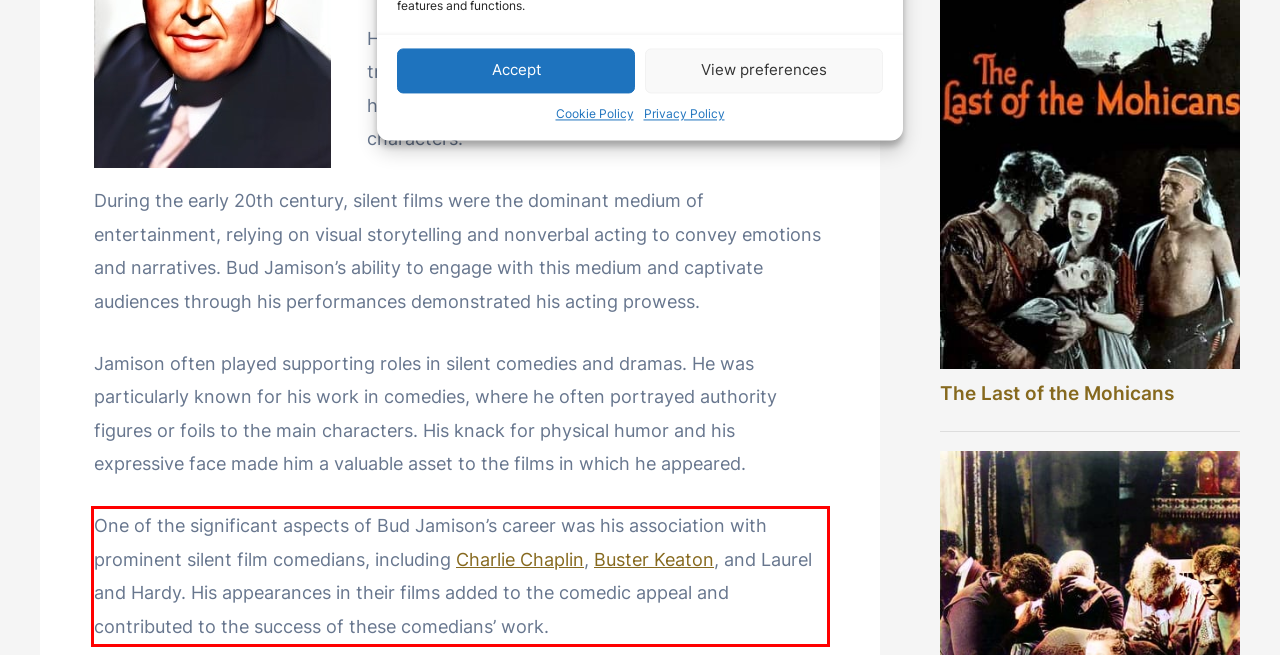Identify the red bounding box in the webpage screenshot and perform OCR to generate the text content enclosed.

One of the significant aspects of Bud Jamison’s career was his association with prominent silent film comedians, including Charlie Chaplin, Buster Keaton, and Laurel and Hardy. His appearances in their films added to the comedic appeal and contributed to the success of these comedians’ work.